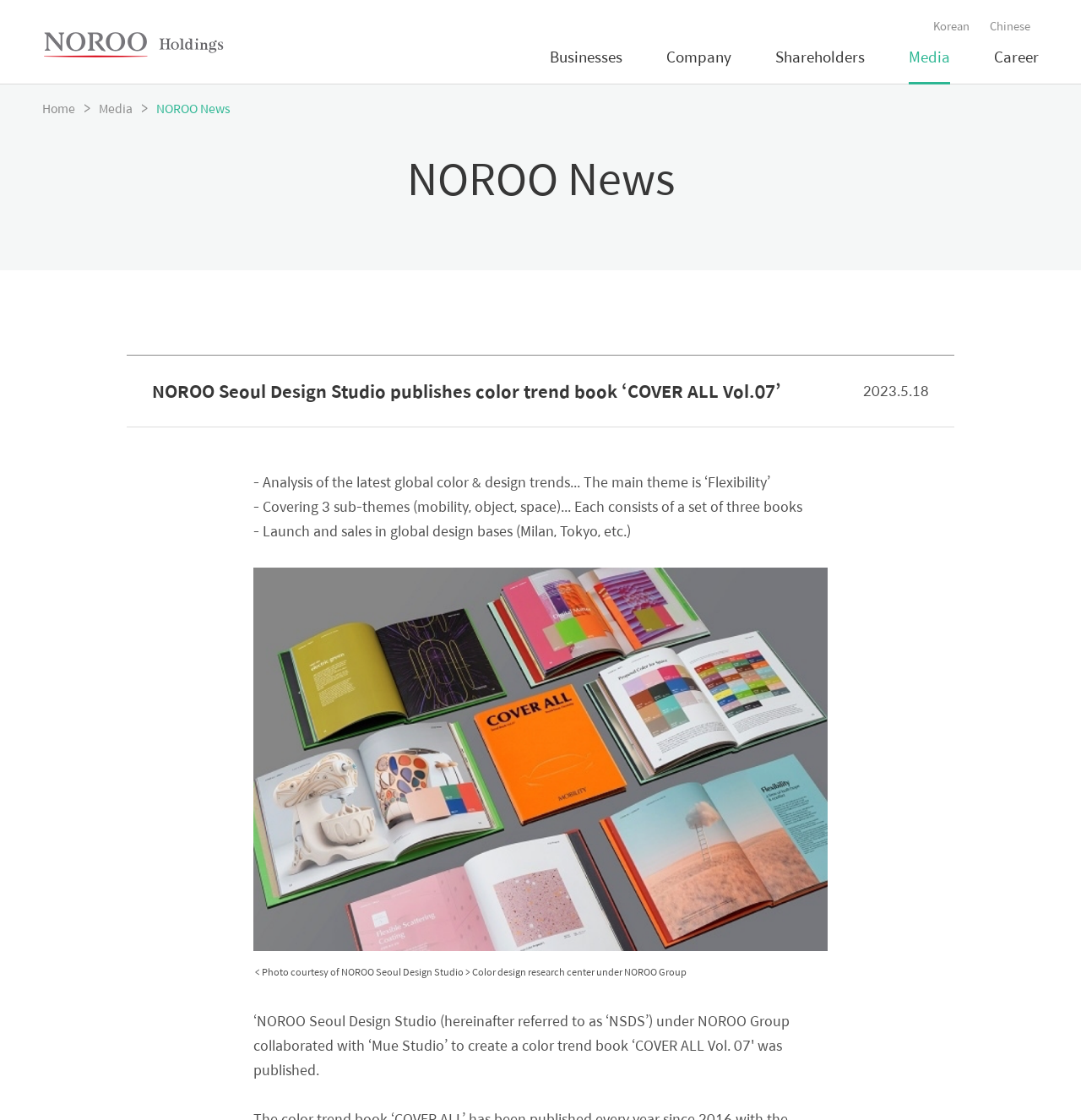Create an elaborate caption for the webpage.

The webpage is titled "Media-NOROO Holdings" and features a prominent heading "노루홀딩스" (NOROO Holdings) at the top left corner, accompanied by a link and an image with the same name. 

Below the heading, there are five links arranged horizontally, labeled "Businesses", "Company", "Shareholders", "Media", and "Career", which seem to be the main navigation menu of the webpage.

To the right of the navigation menu, there are two more links, "Korean" and "Chinese", which likely provide language options for the webpage.

On the left side of the page, there is a vertical menu with three static text elements: "Home", ">", and "Media", which may be a breadcrumb trail indicating the current page location.

Below the vertical menu, there is a heading "NOROO News" that spans the entire width of the page. 

Under the "NOROO News" heading, there is a news article with a title "NOROO Seoul Design Studio publishes color trend book ‘COVER ALL Vol.07’" and a publication date "2023.5.18". The article consists of three paragraphs describing the book's content and launch details. 

The article is accompanied by an image, which is likely a screenshot or a cover of the book, and a caption "Photo courtesy of NOROO Seoul Design Studio > Color design research center under NOROO Group".